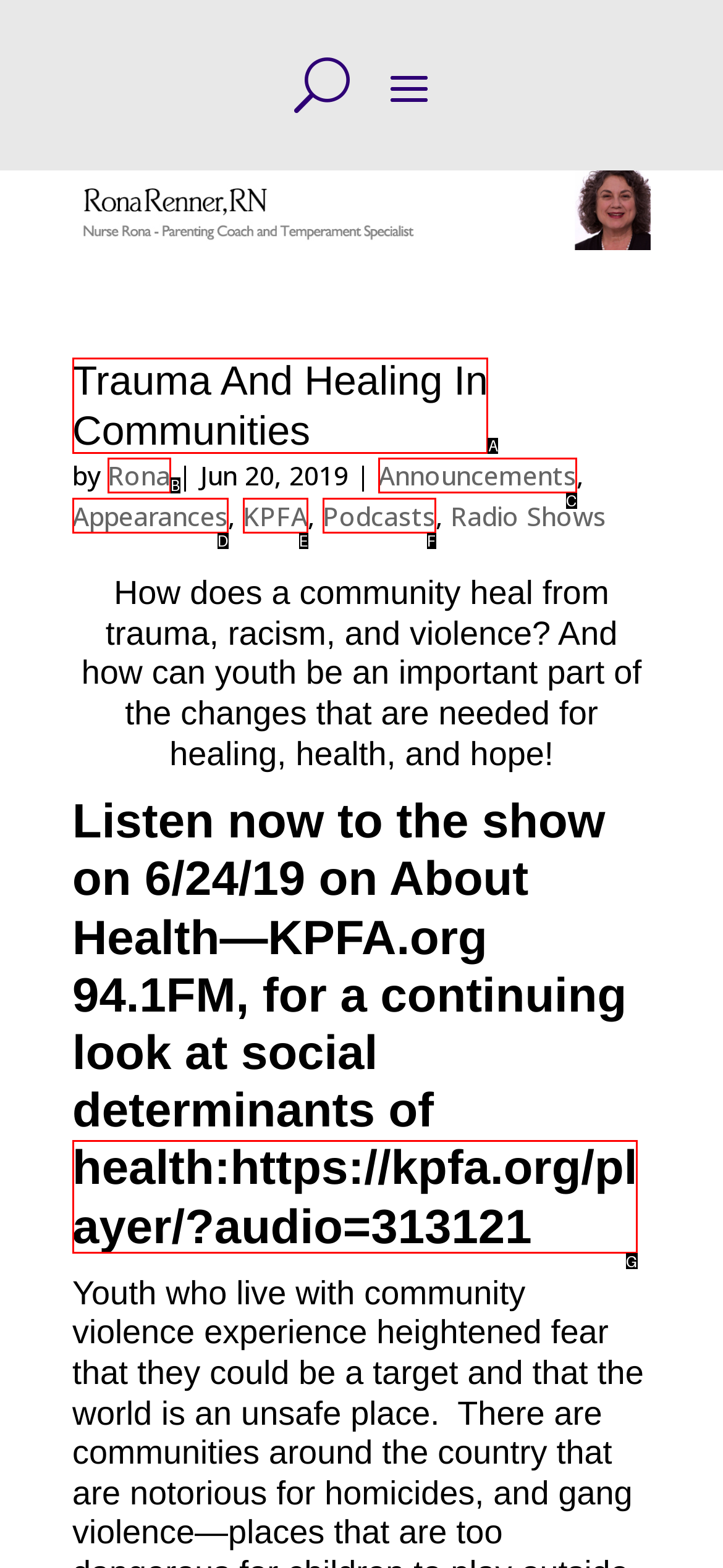Tell me which option best matches this description: Trauma And Healing In Communities
Answer with the letter of the matching option directly from the given choices.

A